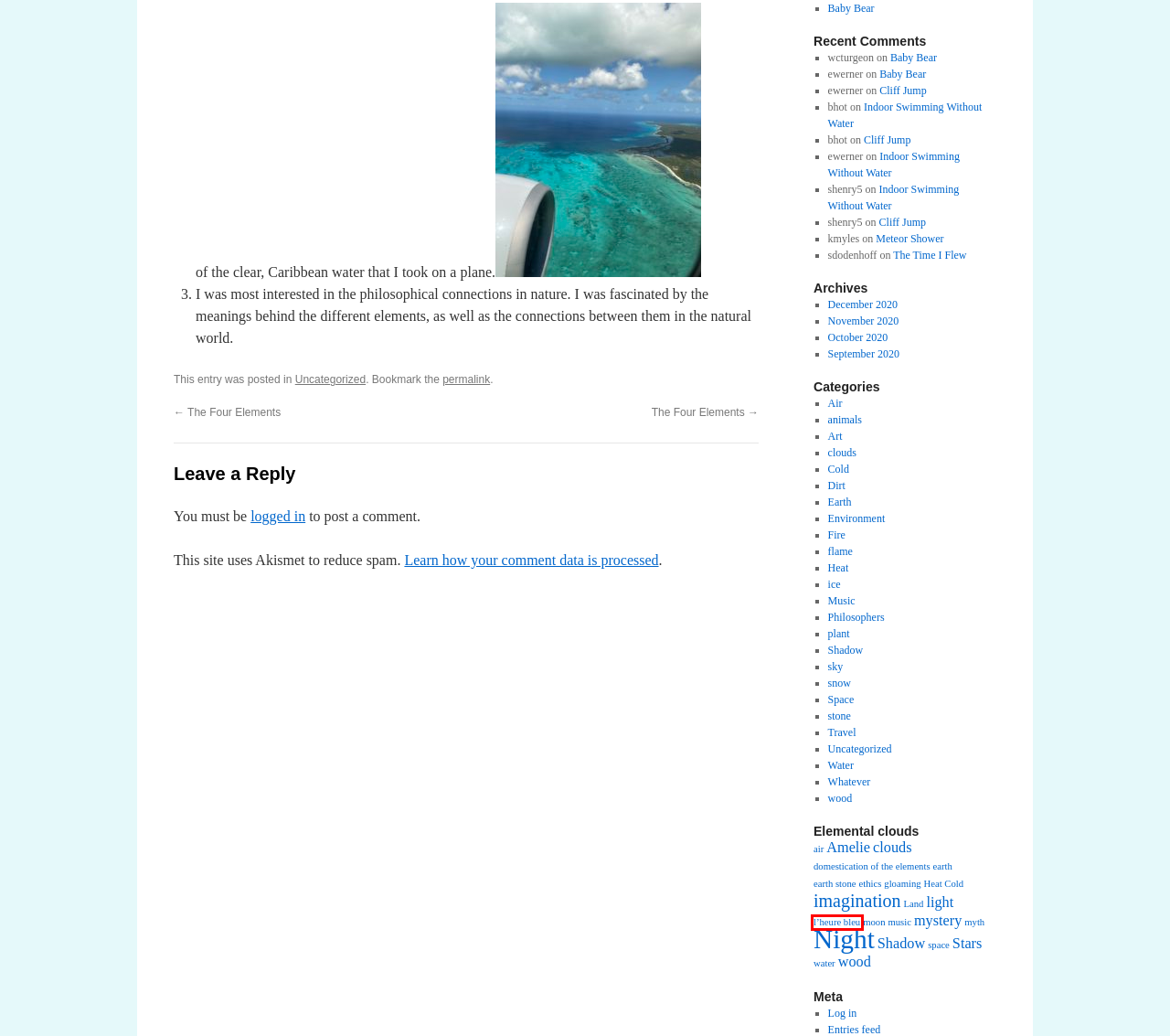Observe the provided screenshot of a webpage that has a red rectangle bounding box. Determine the webpage description that best matches the new webpage after clicking the element inside the red bounding box. Here are the candidates:
A. Philosophers | Elemental Philosophy
B. mystery | Elemental Philosophy
C. Cliff Jump | Elemental Philosophy
D. Indoor Swimming Without Water | Elemental Philosophy
E. Uncategorized | Elemental Philosophy
F. gloaming | Elemental Philosophy
G. moon | Elemental Philosophy
H. l’heure bleu | Elemental Philosophy

H